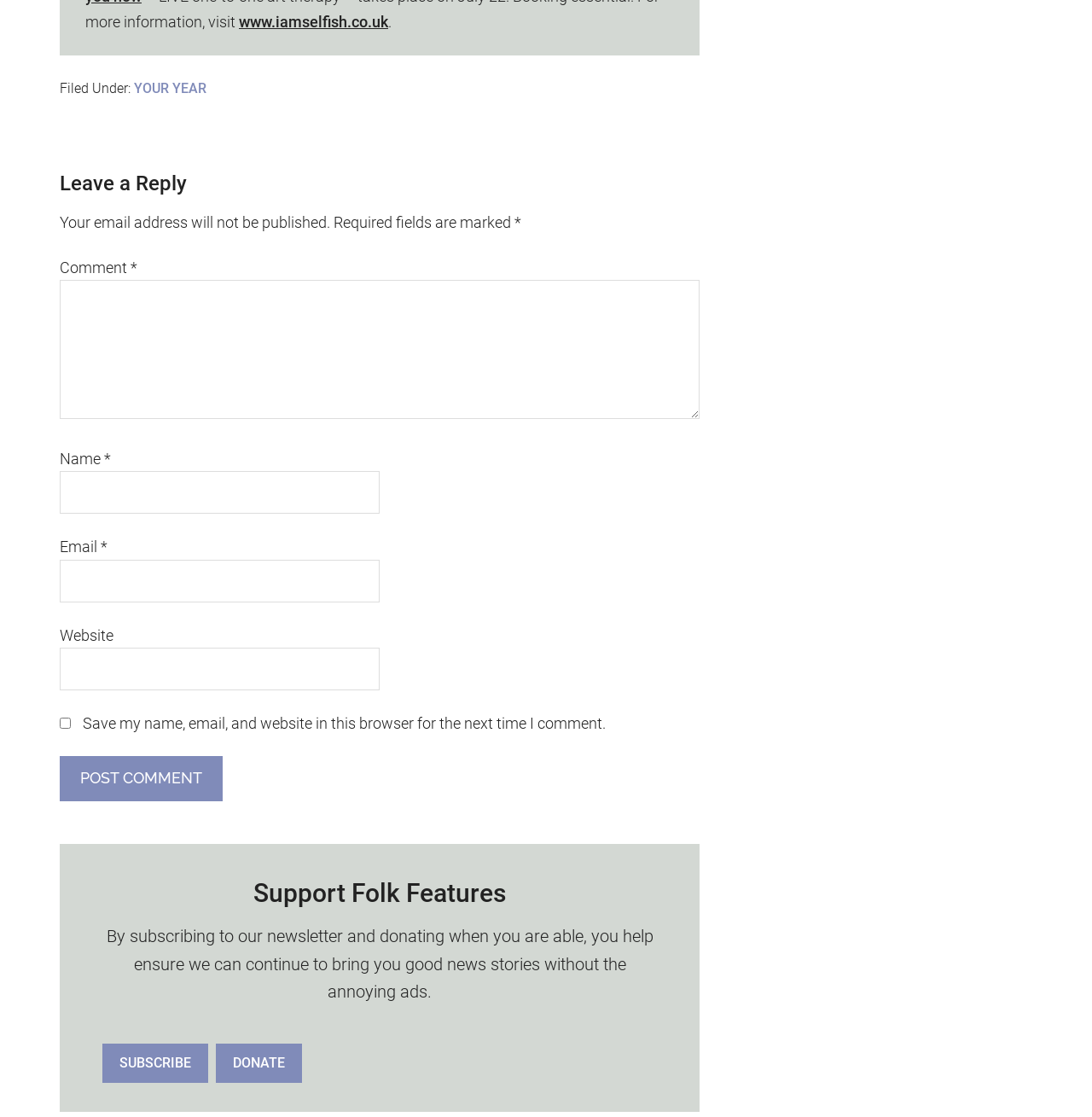Locate the bounding box coordinates of the area that needs to be clicked to fulfill the following instruction: "Click the 'SUBSCRIBE' link". The coordinates should be in the format of four float numbers between 0 and 1, namely [left, top, right, bottom].

[0.094, 0.934, 0.191, 0.969]